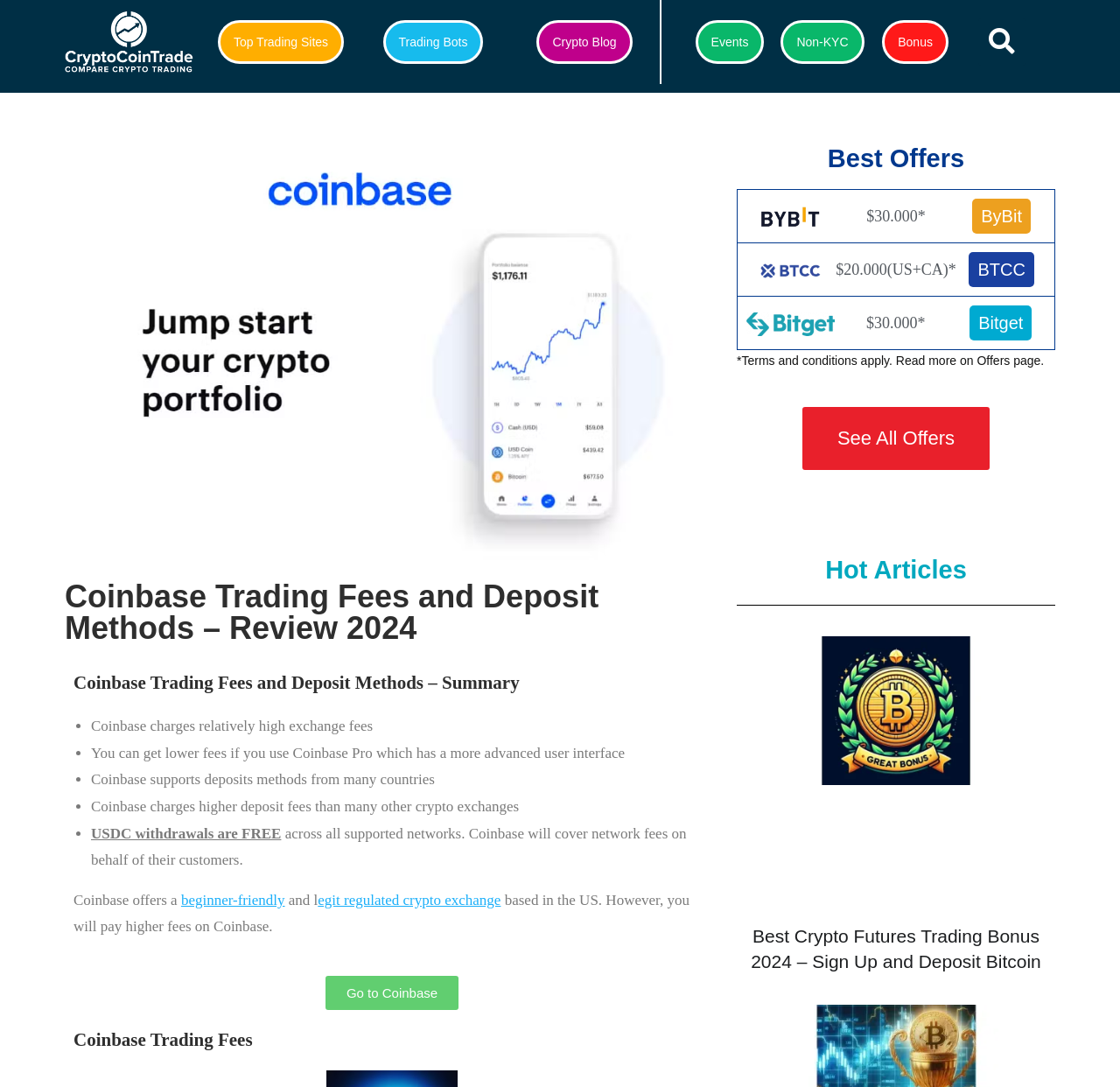Identify the bounding box coordinates of the clickable section necessary to follow the following instruction: "Read the article about Best Crypto Futures Trading Bonus". The coordinates should be presented as four float numbers from 0 to 1, i.e., [left, top, right, bottom].

[0.67, 0.852, 0.929, 0.894]